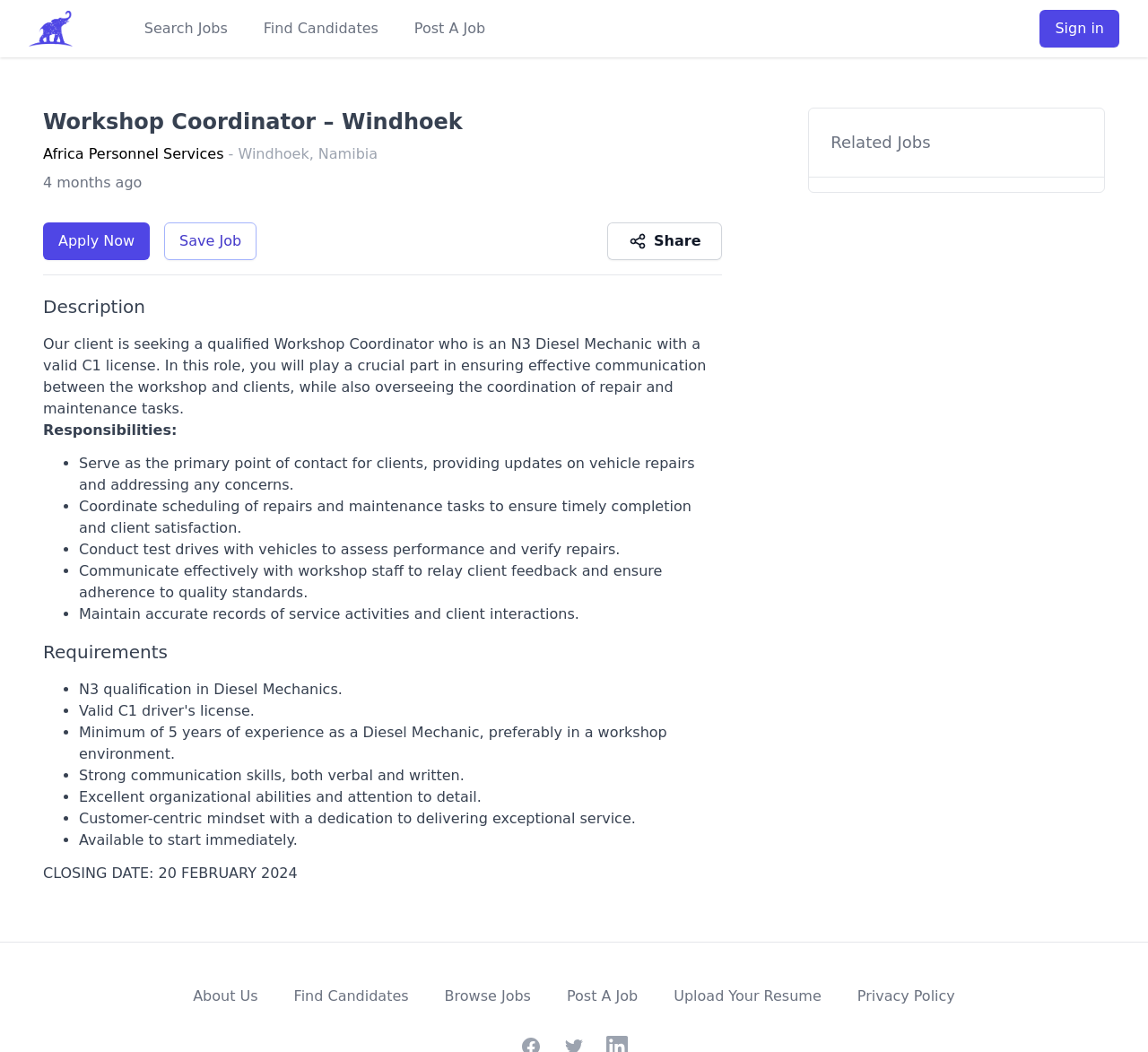Using the information in the image, give a comprehensive answer to the question: 
What is the closing date for the job application?

I found the answer by looking at the static text element 'CLOSING DATE: 20 FEBRUARY 2024' which is located at the bottom of the job description.